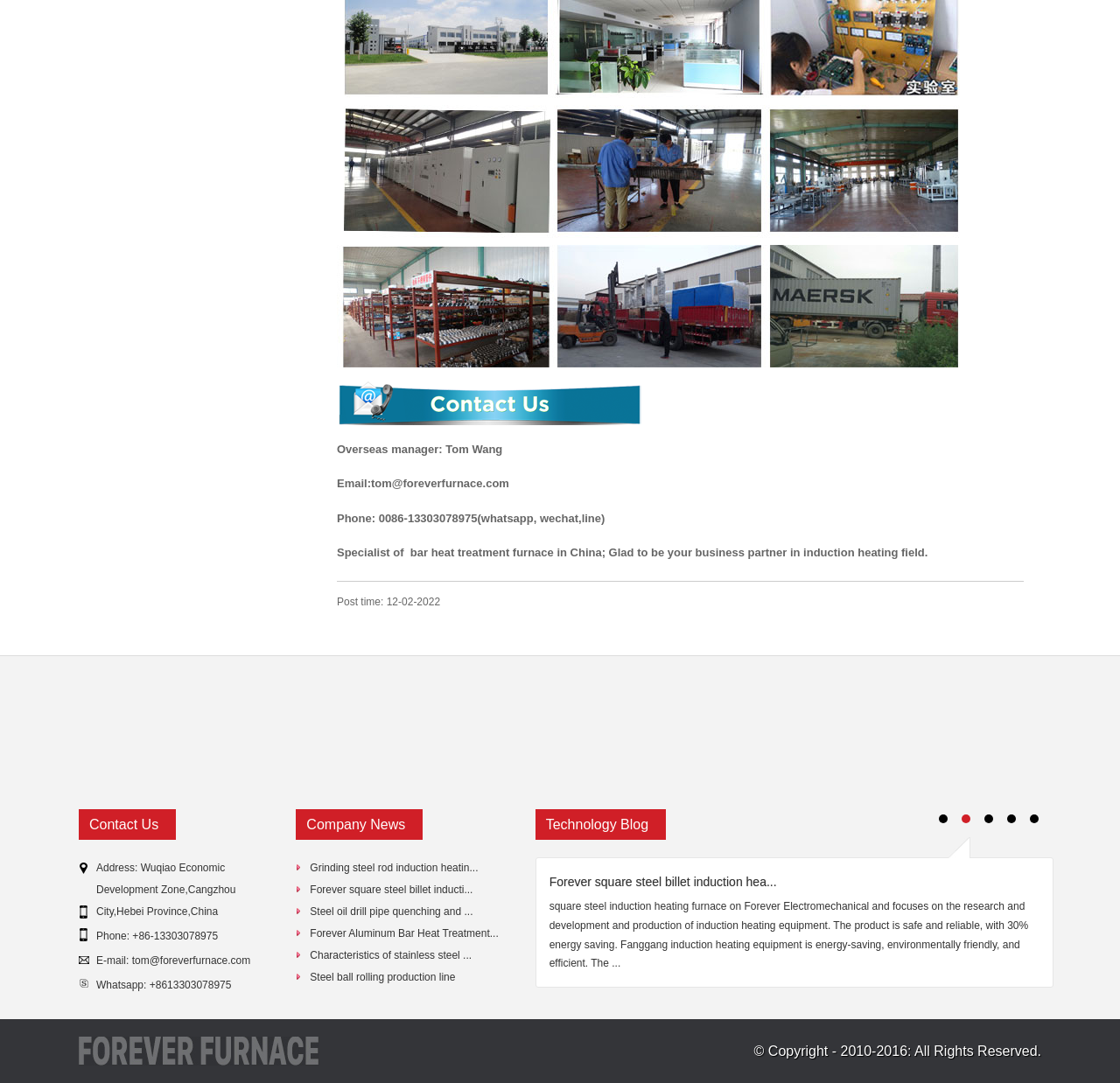What is the topic of the first news article?
Please give a detailed and elaborate answer to the question.

I found the topic of the first news article by looking at the 'Company News' section, where the first link is labeled 'Grinding steel rod induction heatin...'. This suggests that the topic of the first news article is related to grinding steel rod induction heating.